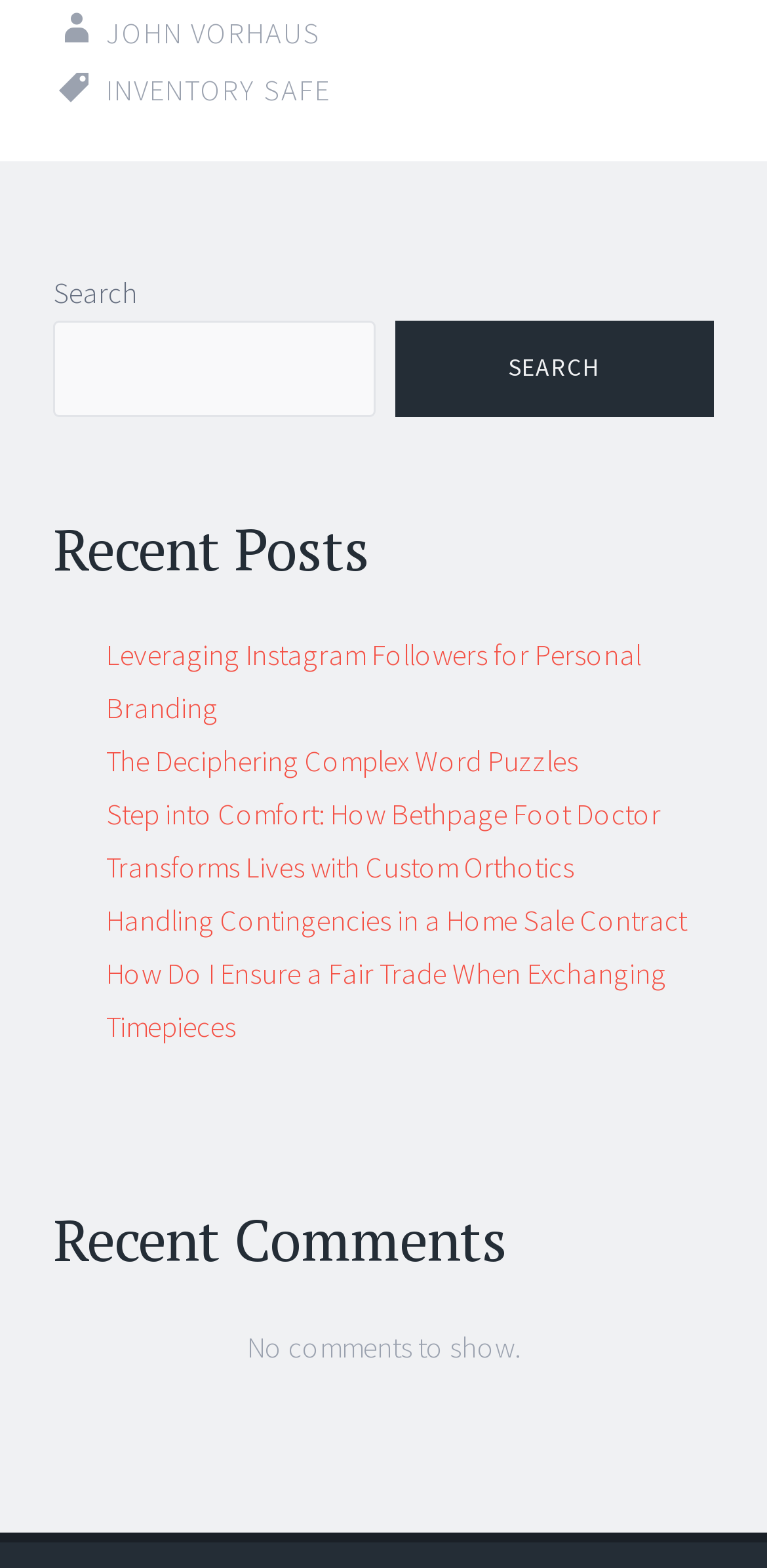What is the name of the author?
Please craft a detailed and exhaustive response to the question.

The name of the author can be found at the top of the webpage, where it says 'JOHN VORHAUS' in a link format.